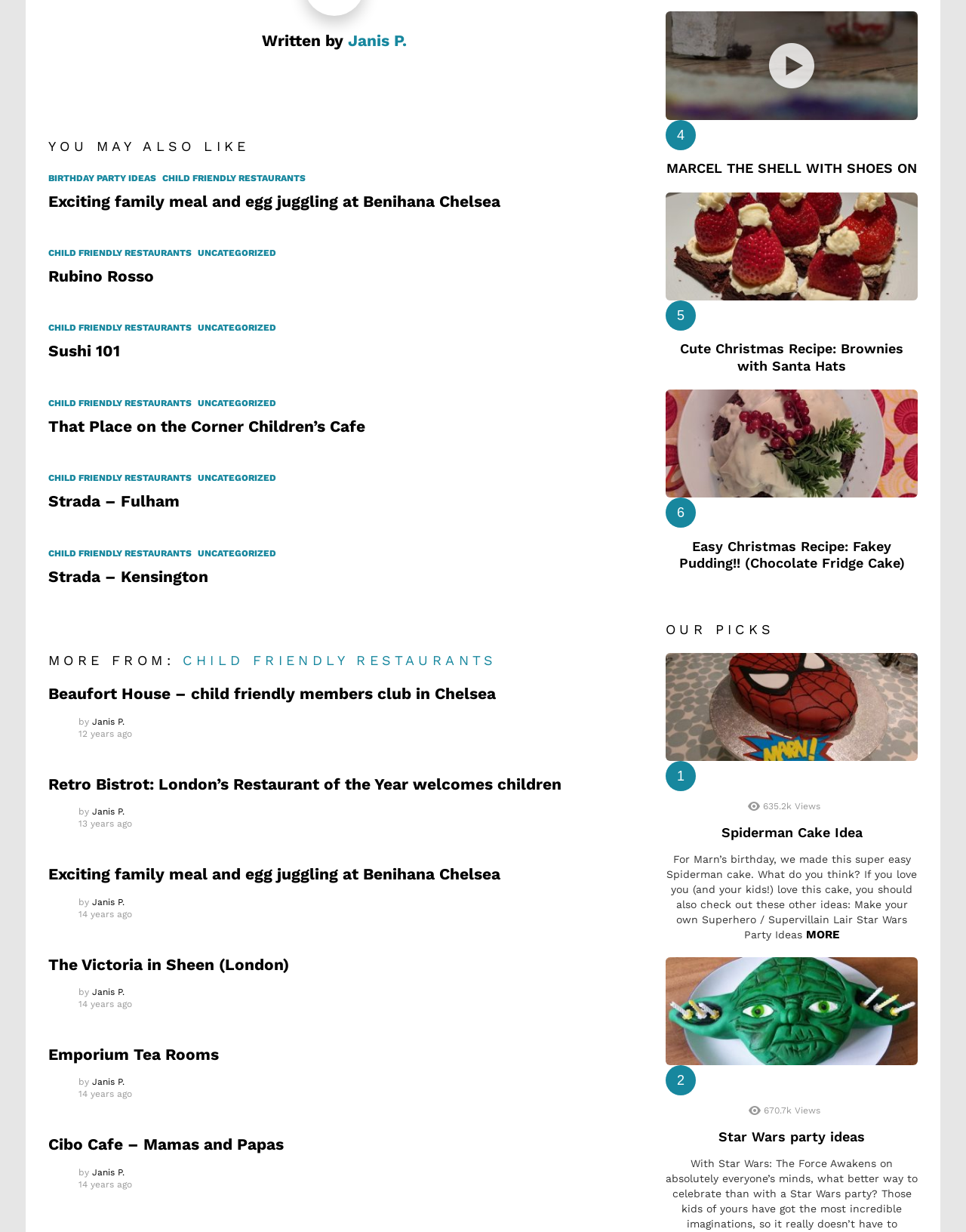From the screenshot, find the bounding box of the UI element matching this description: "Child Friendly Restaurants". Supply the bounding box coordinates in the form [left, top, right, bottom], each a float between 0 and 1.

[0.05, 0.382, 0.205, 0.394]